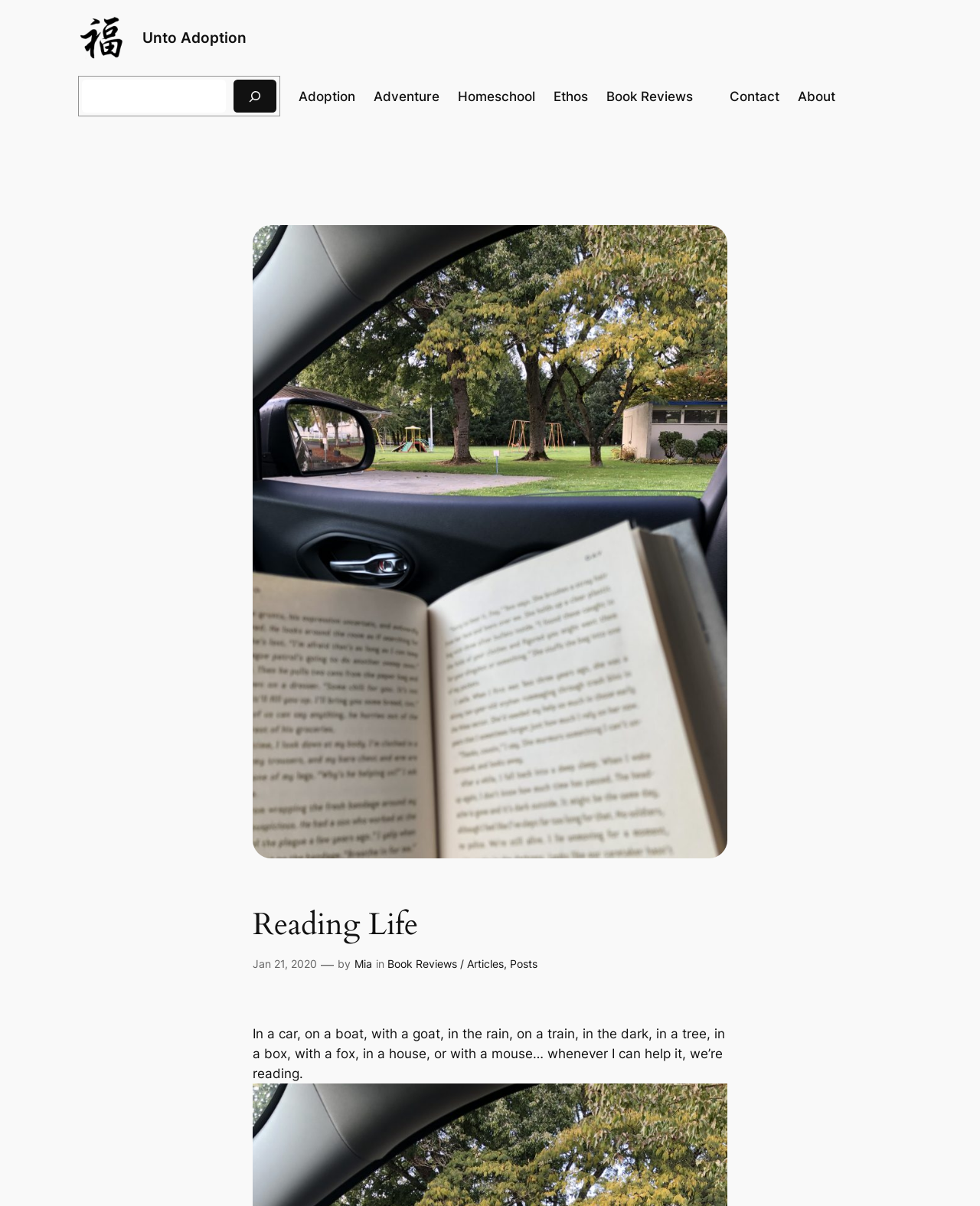Determine the bounding box coordinates of the element that should be clicked to execute the following command: "click on the image".

[0.08, 0.013, 0.127, 0.051]